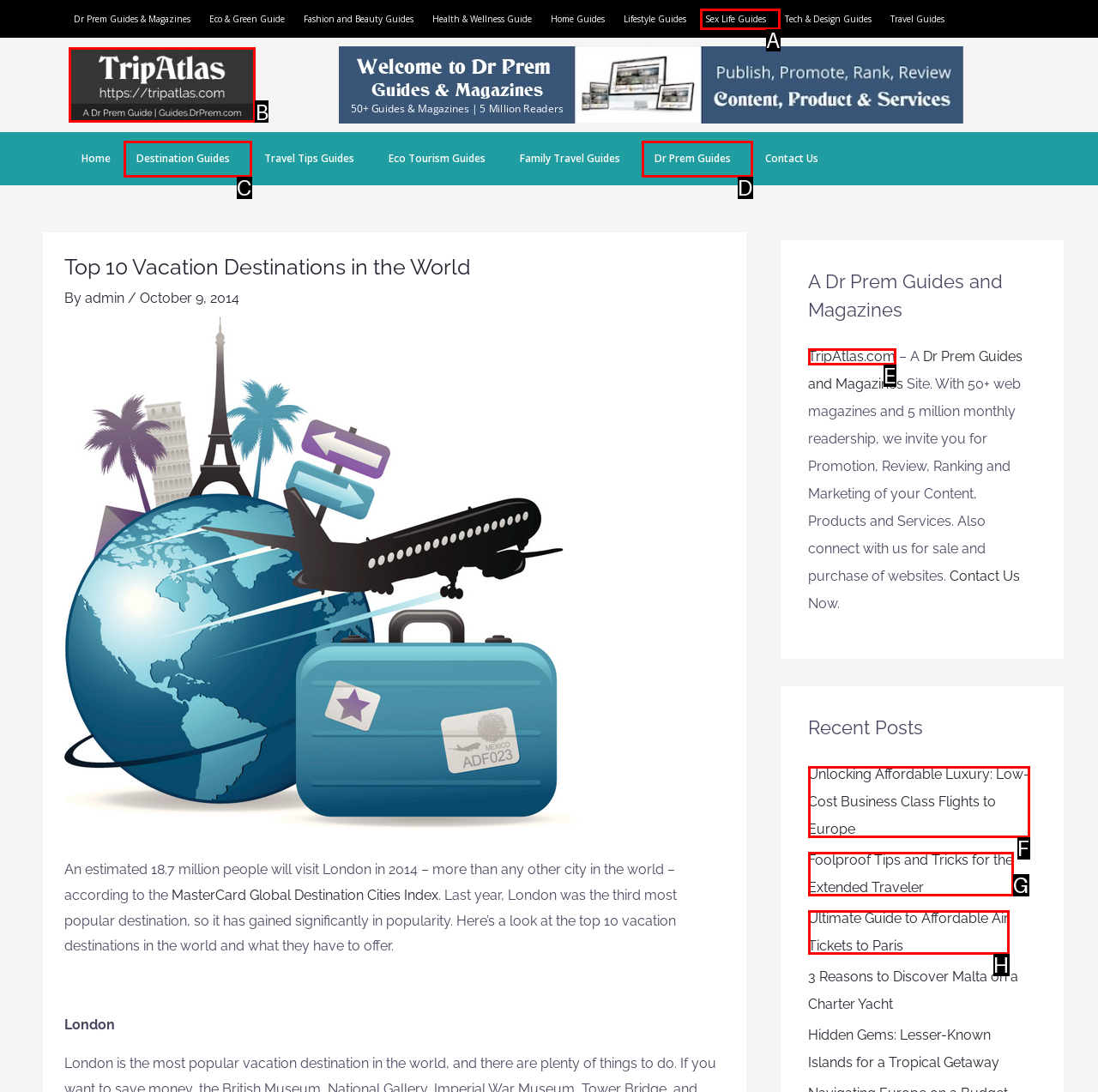Which option corresponds to the following element description: TripAtlas.com?
Please provide the letter of the correct choice.

E